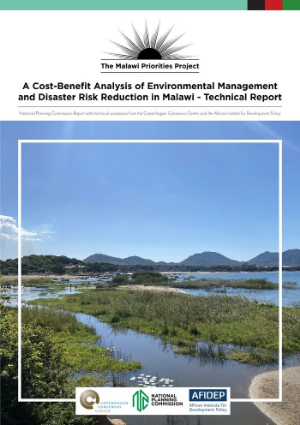Detail every significant feature and component of the image.

The image displays the cover page of a technical report titled "A Cost-Benefit Analysis of Environmental Management and Disaster Risk Reduction in Malawi." This publication is part of the Malawi Priorities Project, and it was produced by the National Planning Commission in association with the Copenhagen Consensus Center and the African Institute for Development Policy (AFIDEP). 

Prominently featured on the cover is a serene landscape of Malawi, showcasing lush greenery and water bodies, indicative of the country's natural beauty and its environmental context. The report aims to evaluate the economic implications of disaster risk management and environmental policies in Malawi, emphasizing the importance of improving resilience to climate-related challenges. The visual elements include the report's title, affiliations, and the logo of the Malawi Priorities Project, framed by a border that integrates the colors of the Malawian flag. This cover serves not only as an introduction to the findings and insights within but also as a reflection of the pressing environmental issues facing Malawi today.